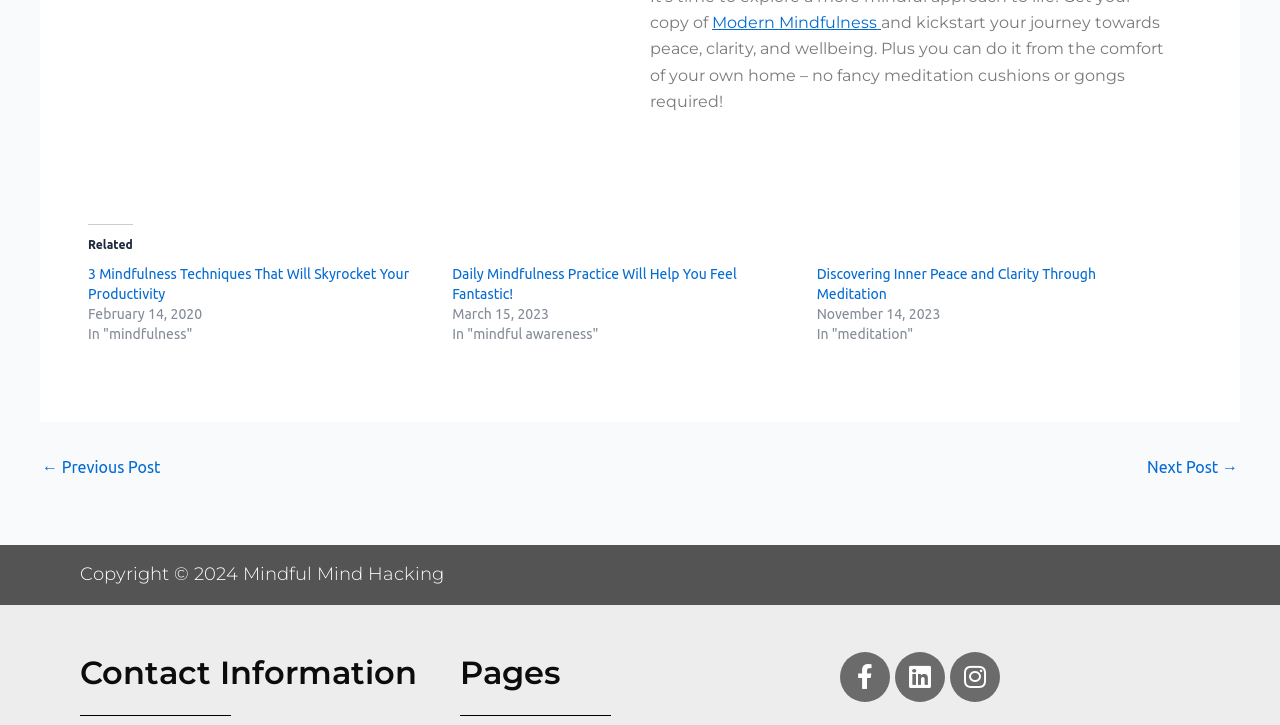Identify the bounding box coordinates of the clickable section necessary to follow the following instruction: "Visit 'Daily Mindfulness Practice Will Help You Feel Fantastic!' article". The coordinates should be presented as four float numbers from 0 to 1, i.e., [left, top, right, bottom].

[0.353, 0.522, 0.576, 0.571]